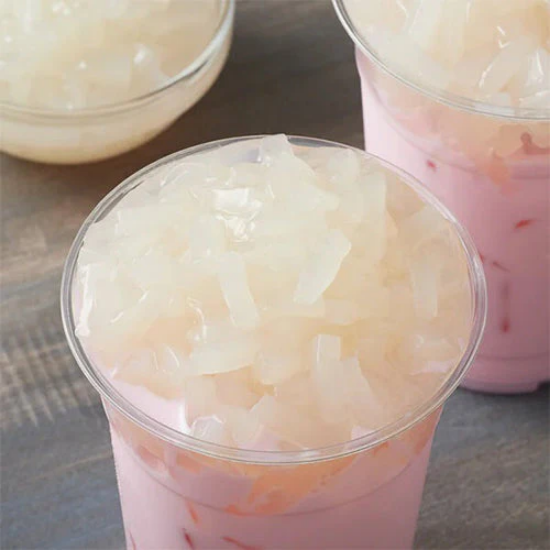What is the surface the cups are placed on?
Look at the image and respond with a single word or a short phrase.

Rustic wooden surface